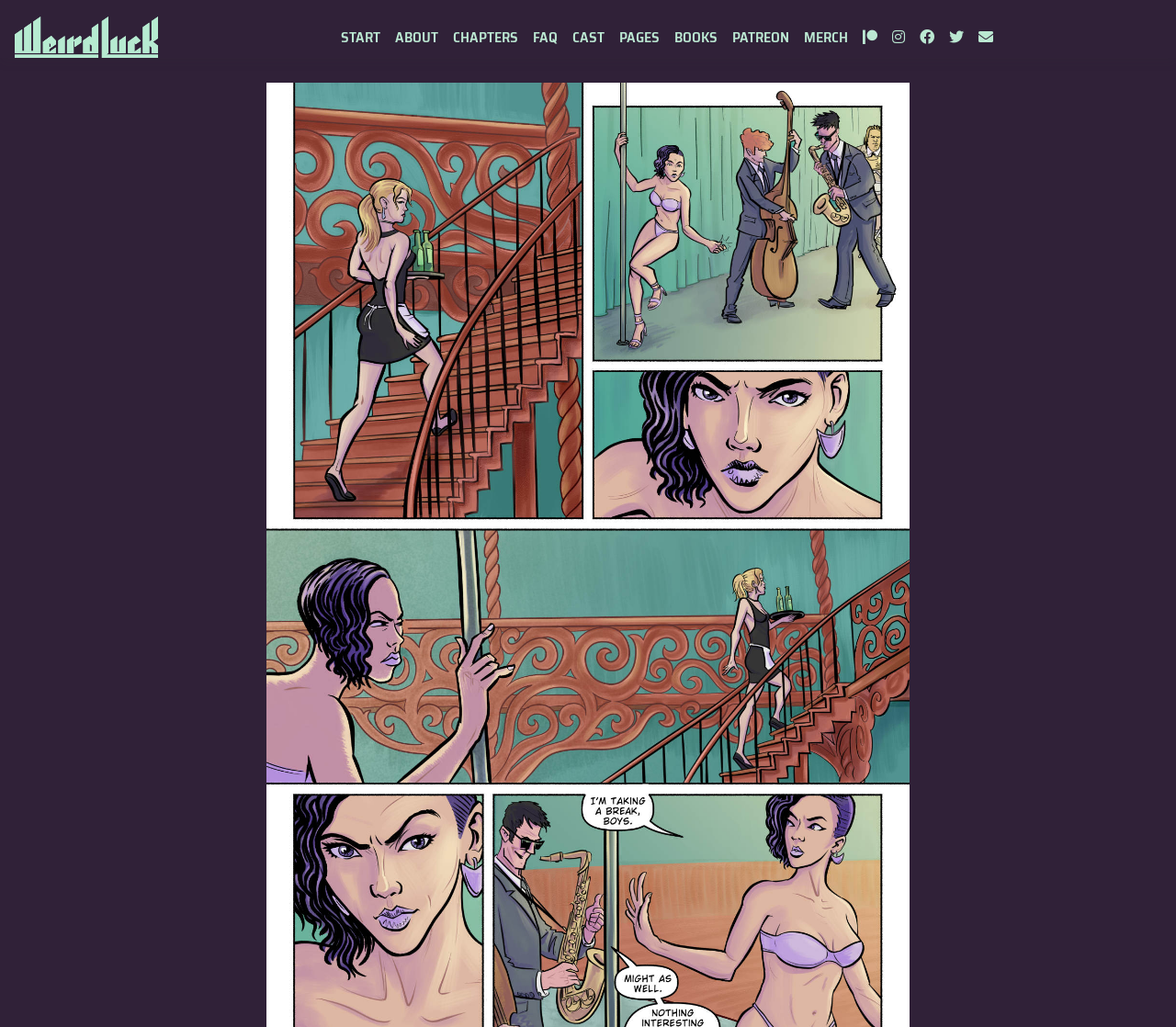Answer the question using only a single word or phrase: 
What is the first navigation link?

Weird Luck Comic Logo